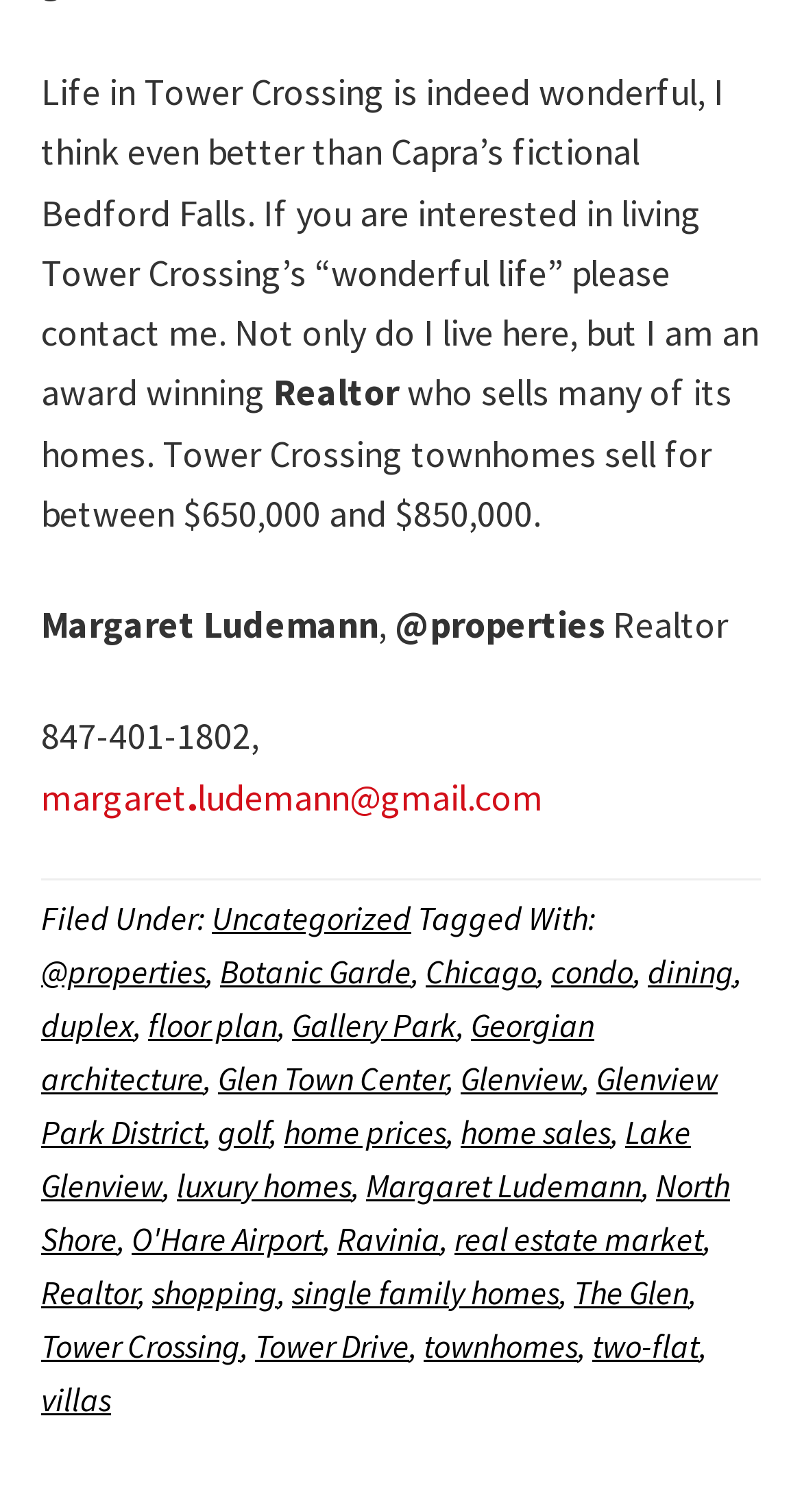Determine the bounding box for the UI element that matches this description: "real estate market".

[0.567, 0.805, 0.877, 0.833]